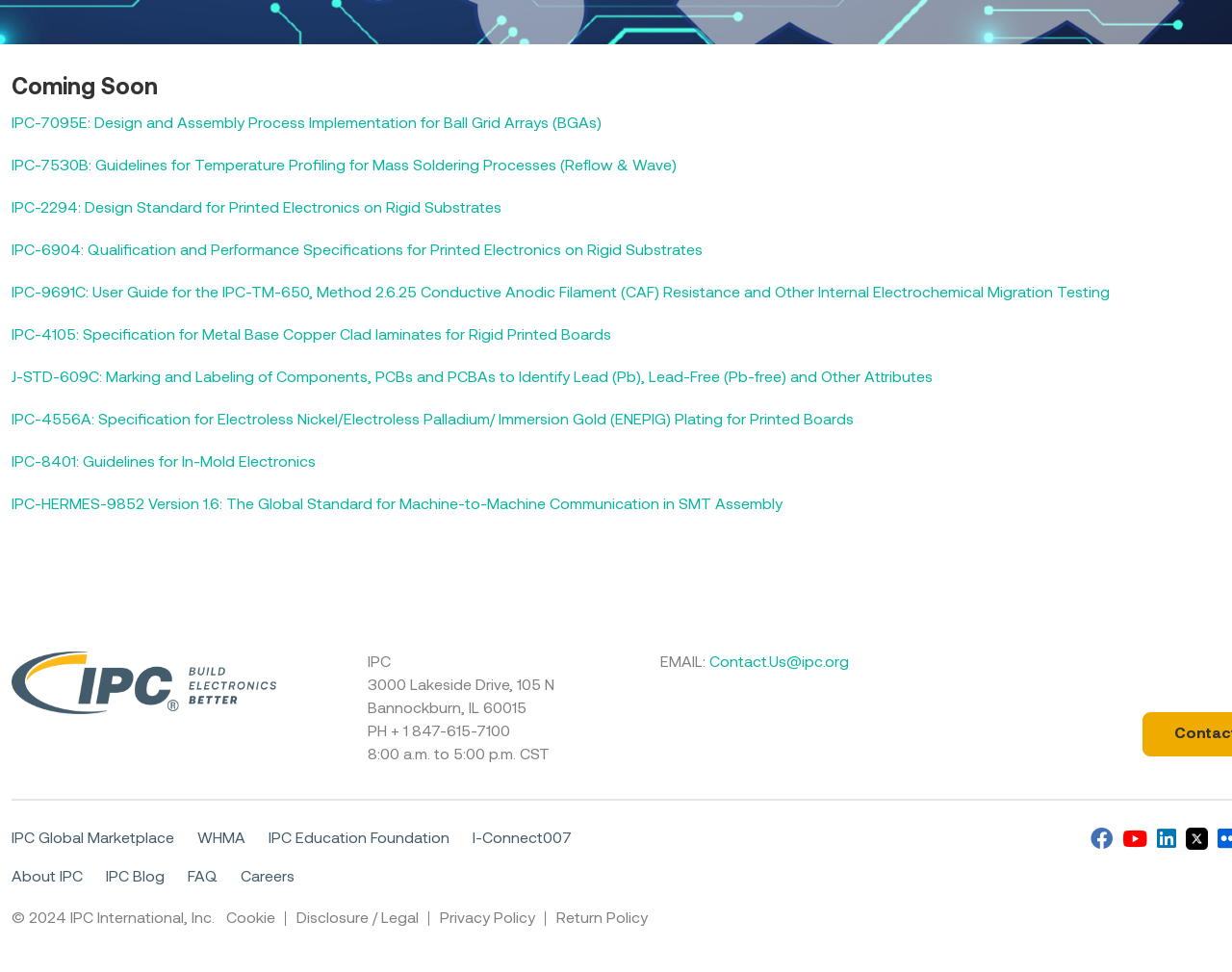Determine the bounding box of the UI element mentioned here: "IPC Education Foundation". The coordinates must be in the format [left, top, right, bottom] with values ranging from 0 to 1.

[0.218, 0.855, 0.365, 0.874]